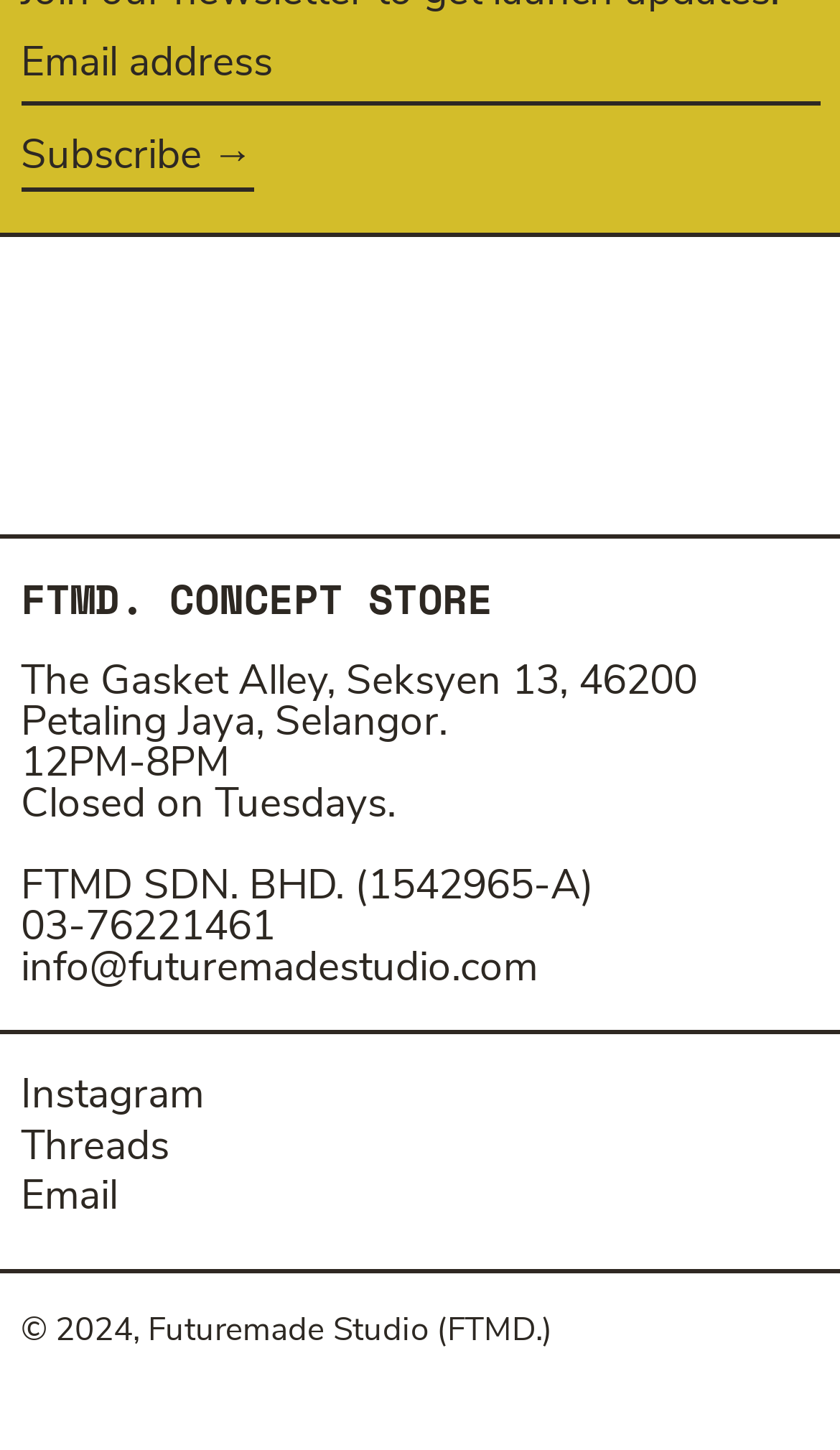Given the element description Instagram, identify the bounding box coordinates for the UI element on the webpage screenshot. The format should be (top-left x, top-left y, bottom-right x, bottom-right y), with values between 0 and 1.

[0.024, 0.741, 0.242, 0.769]